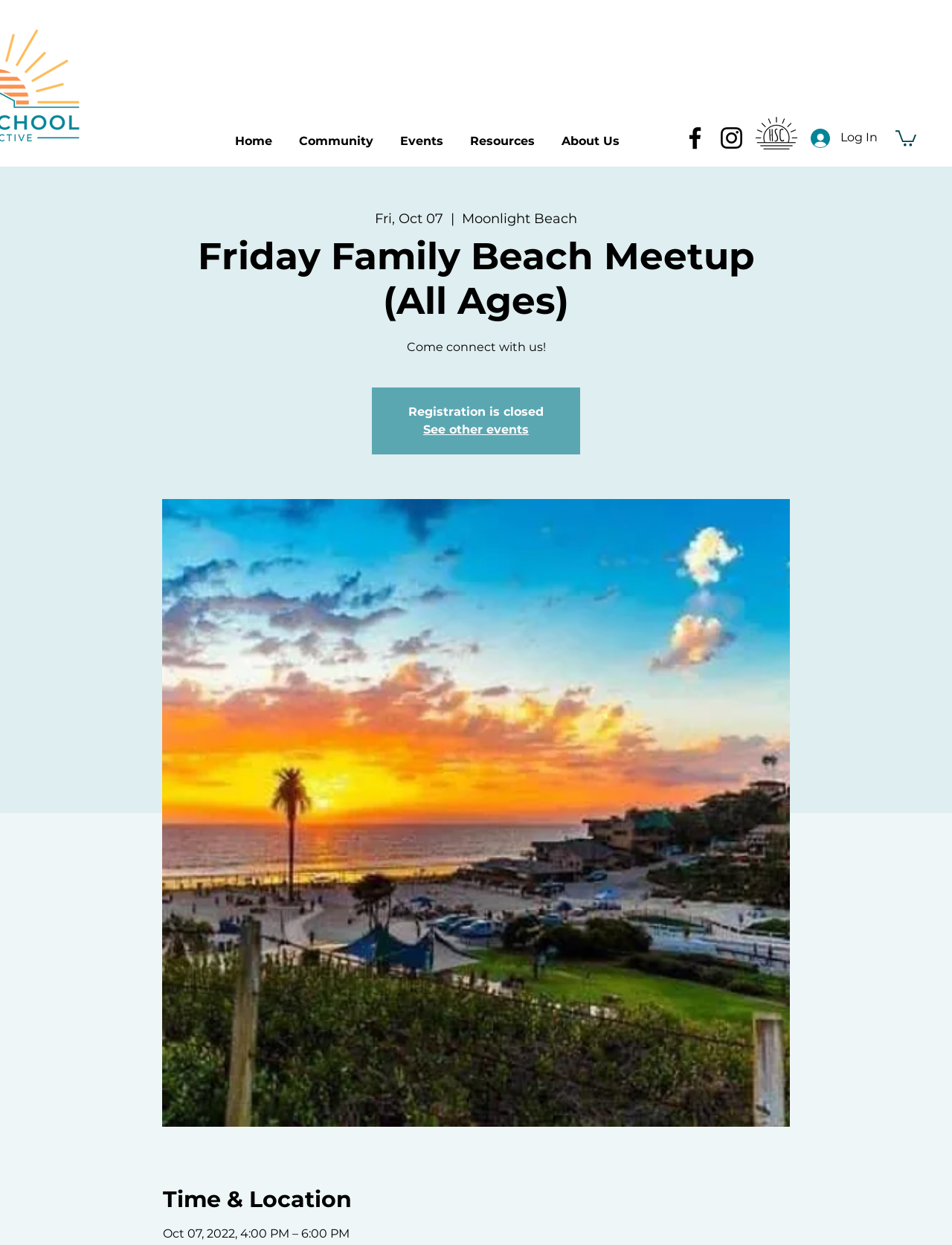Please analyze the image and provide a thorough answer to the question:
What social media platforms are available?

I found the answer by looking at the link elements with the text 'Facebook' and 'Instagram' which are likely to be the social media platforms available.